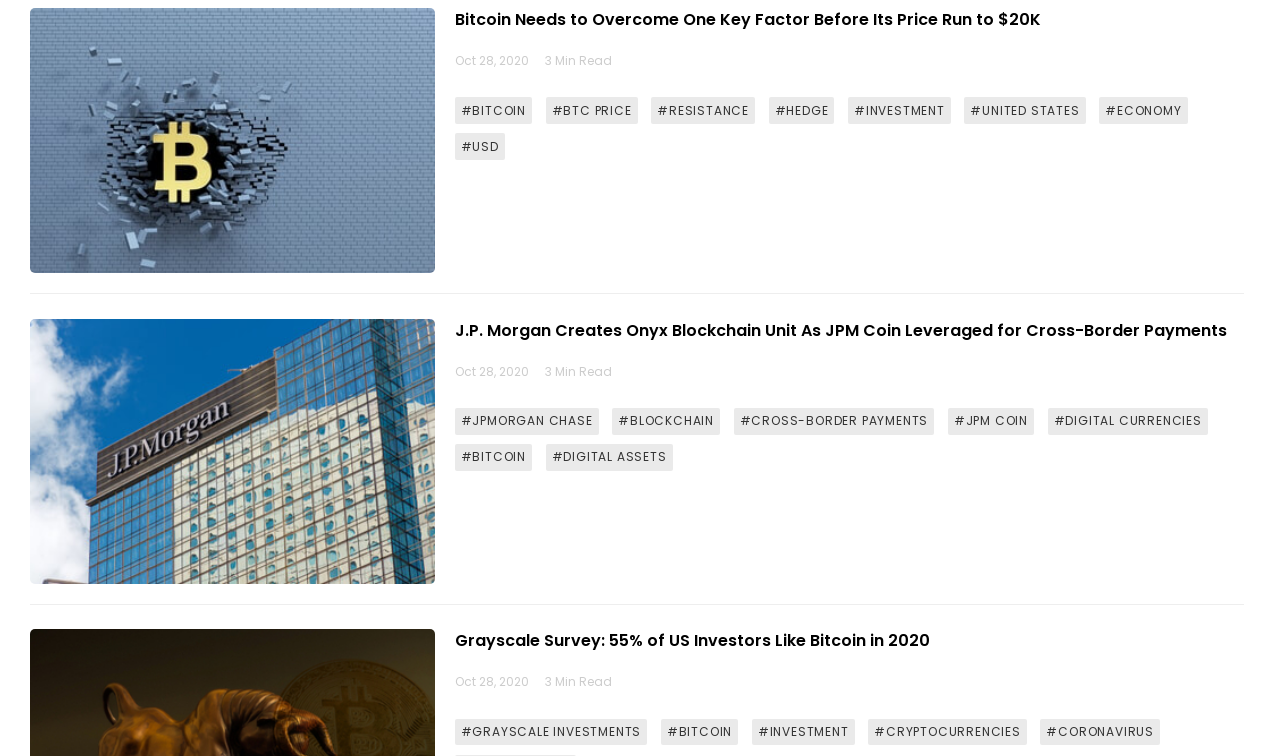Kindly provide the bounding box coordinates of the section you need to click on to fulfill the given instruction: "View the article about Grayscale's survey on Bitcoin".

[0.355, 0.833, 0.726, 0.863]